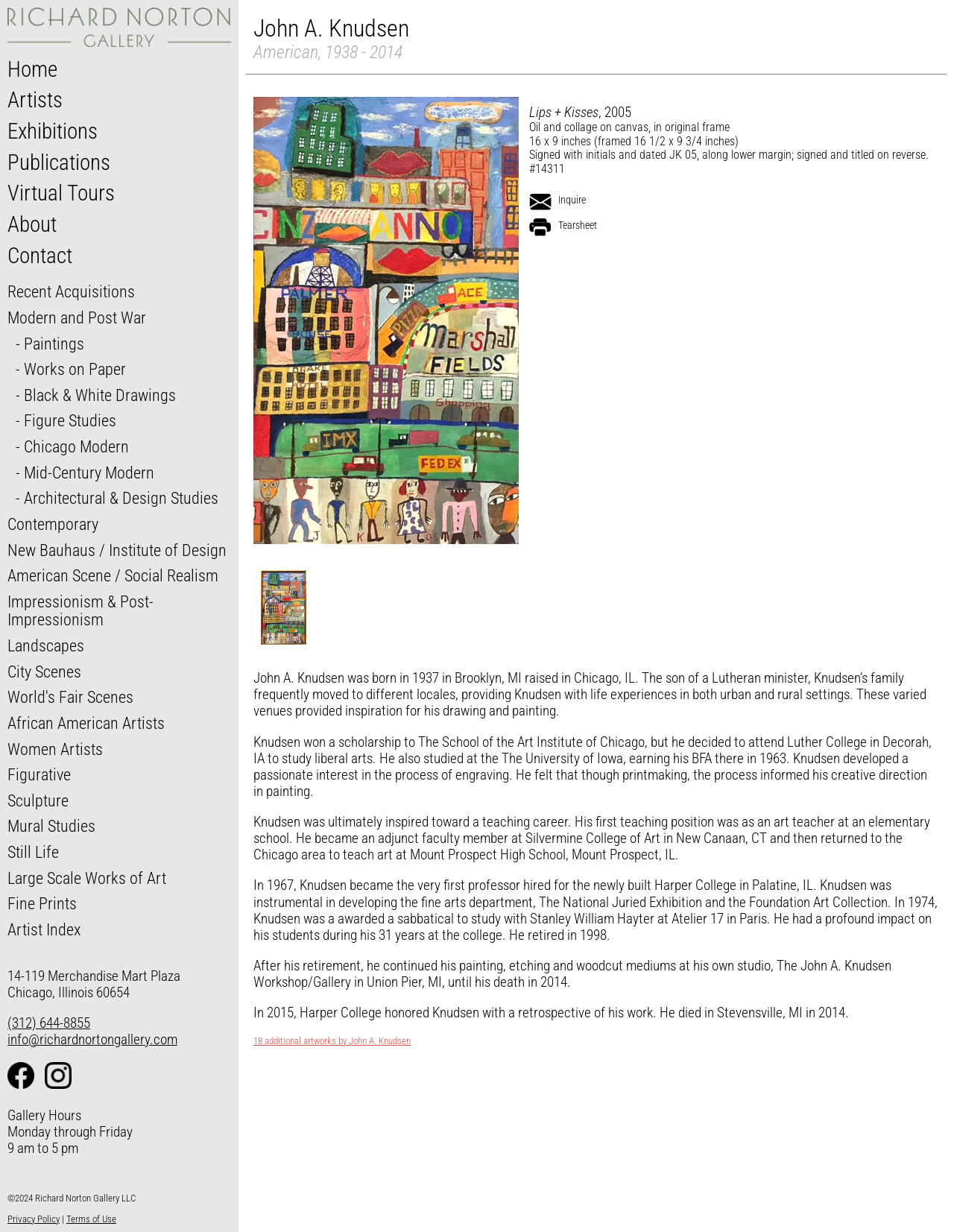Identify the bounding box coordinates for the element you need to click to achieve the following task: "Click on the 'people' link". Provide the bounding box coordinates as four float numbers between 0 and 1, in the form [left, top, right, bottom].

None